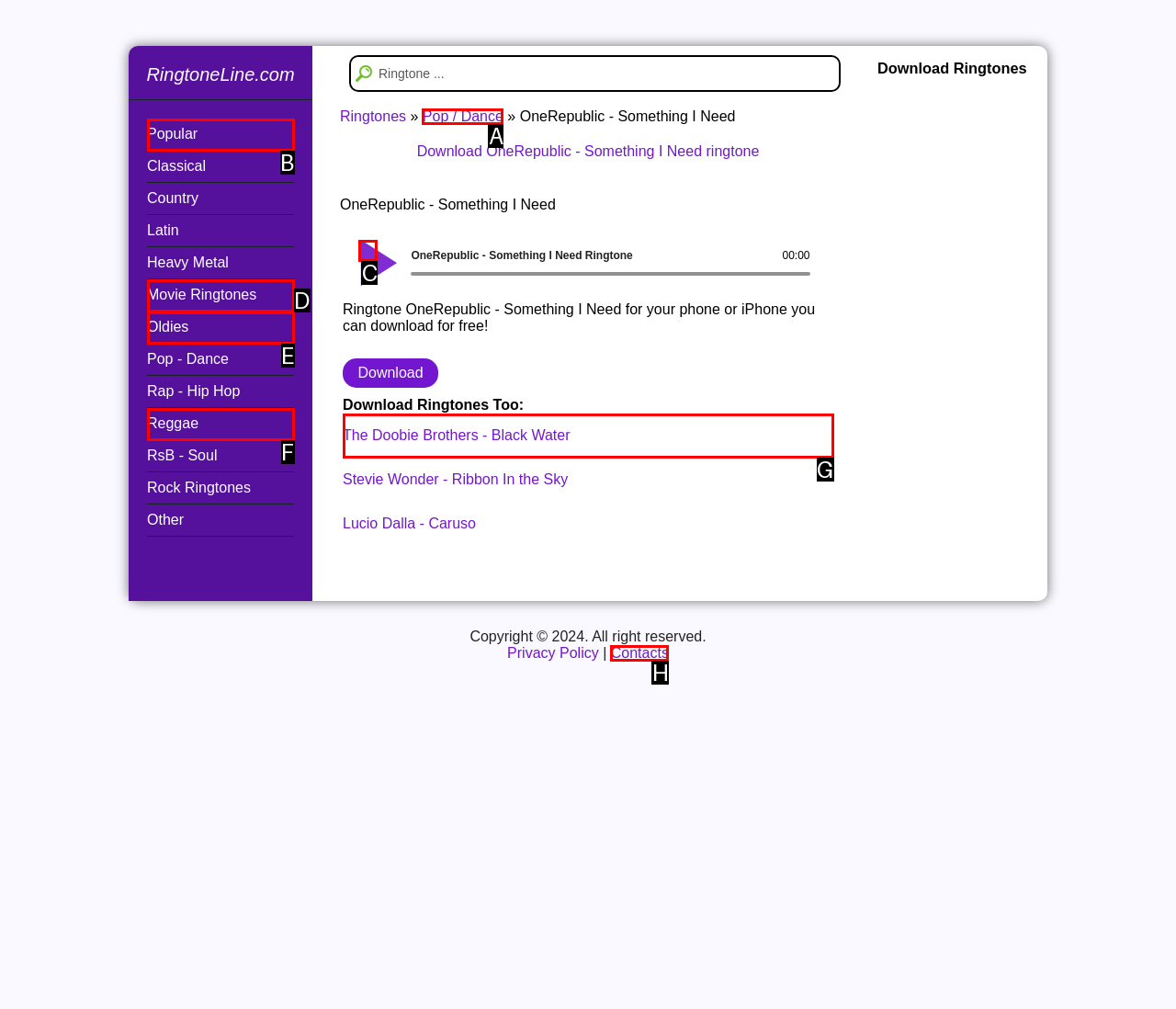Select the HTML element that needs to be clicked to perform the task: Play the ringtone. Reply with the letter of the chosen option.

C